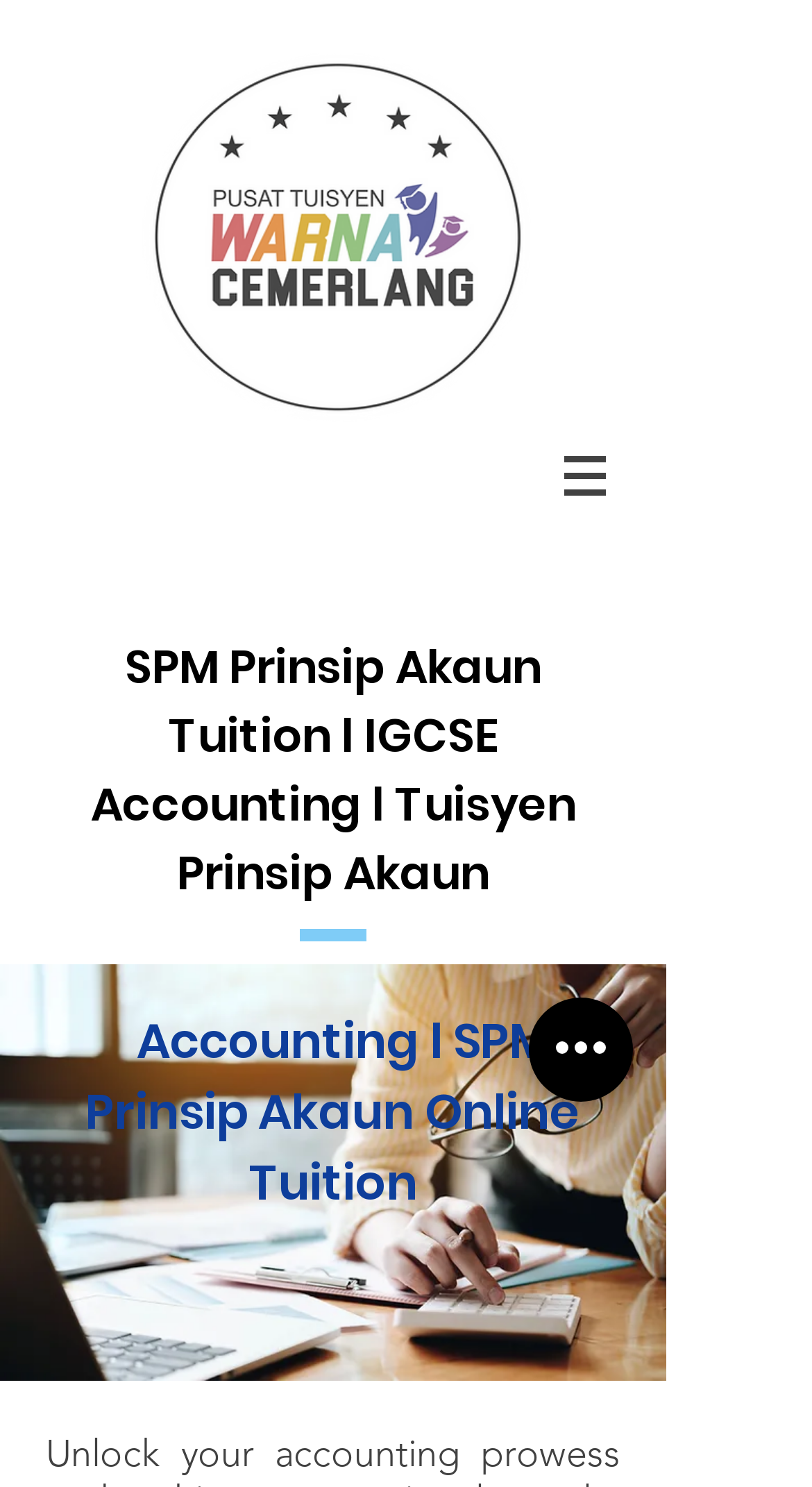What level of education is the tuition service for? Analyze the screenshot and reply with just one word or a short phrase.

SPM